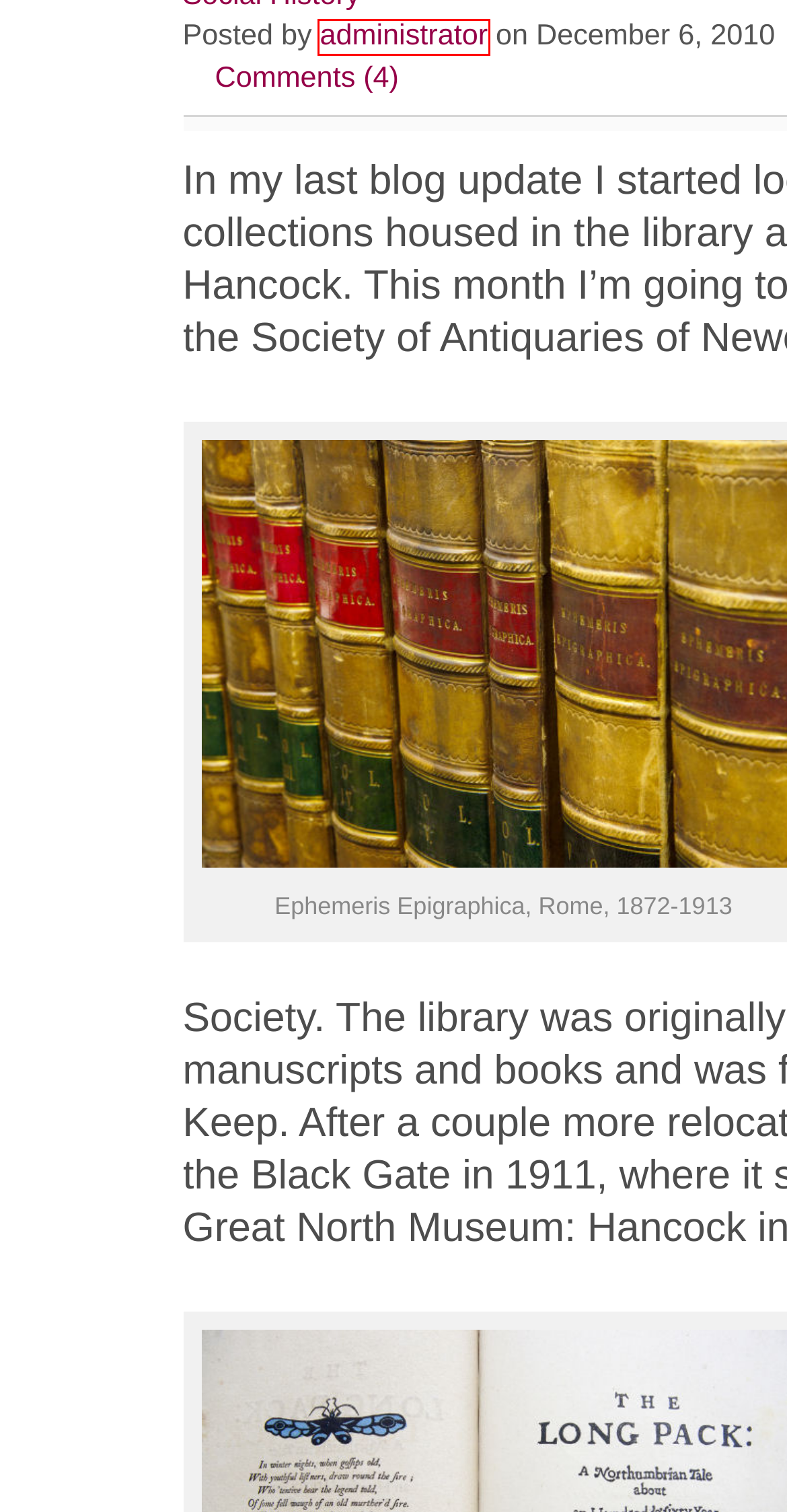Review the webpage screenshot provided, noting the red bounding box around a UI element. Choose the description that best matches the new webpage after clicking the element within the bounding box. The following are the options:
A. August, 2013 | Tyne & Wear Archives & Museums Blog
B. January, 2012 | Tyne & Wear Archives & Museums Blog
C. Regional Resource Centre | Tyne & Wear Archives & Museums Blog
D. November, 2010 | Tyne & Wear Archives & Museums Blog
E. May, 2020 | Tyne & Wear Archives & Museums Blog
F. May, 2011 | Tyne & Wear Archives & Museums Blog
G. administrator | Tyne & Wear Archives & Museums Blog
H. April, 2014 | Tyne & Wear Archives & Museums Blog

G